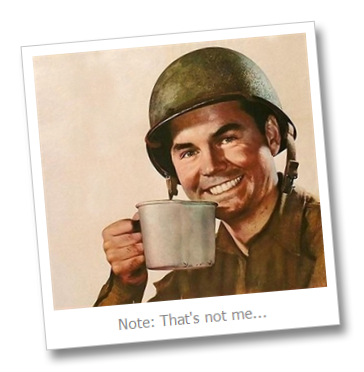Elaborate on the image with a comprehensive description.

The image features a smiling soldier wearing a World War II-era helmet, joyfully holding a mug in one hand. The soldier's cheerful demeanor suggests a sense of camaraderie and warmth, reminiscent of shared moments among comrades during tough times. The caption at the bottom, "Note: That's not me...", adds a personal touch, hinting at a narrative where the author reflects on their experiences in the military, possibly contrasting themselves with the depicted soldier. This evokes themes of memory, friendship, and the small comforts that foster morale, such as sharing a cup of coffee. The overall atmosphere is one of nostalgia and appreciation for the bonds formed during service.